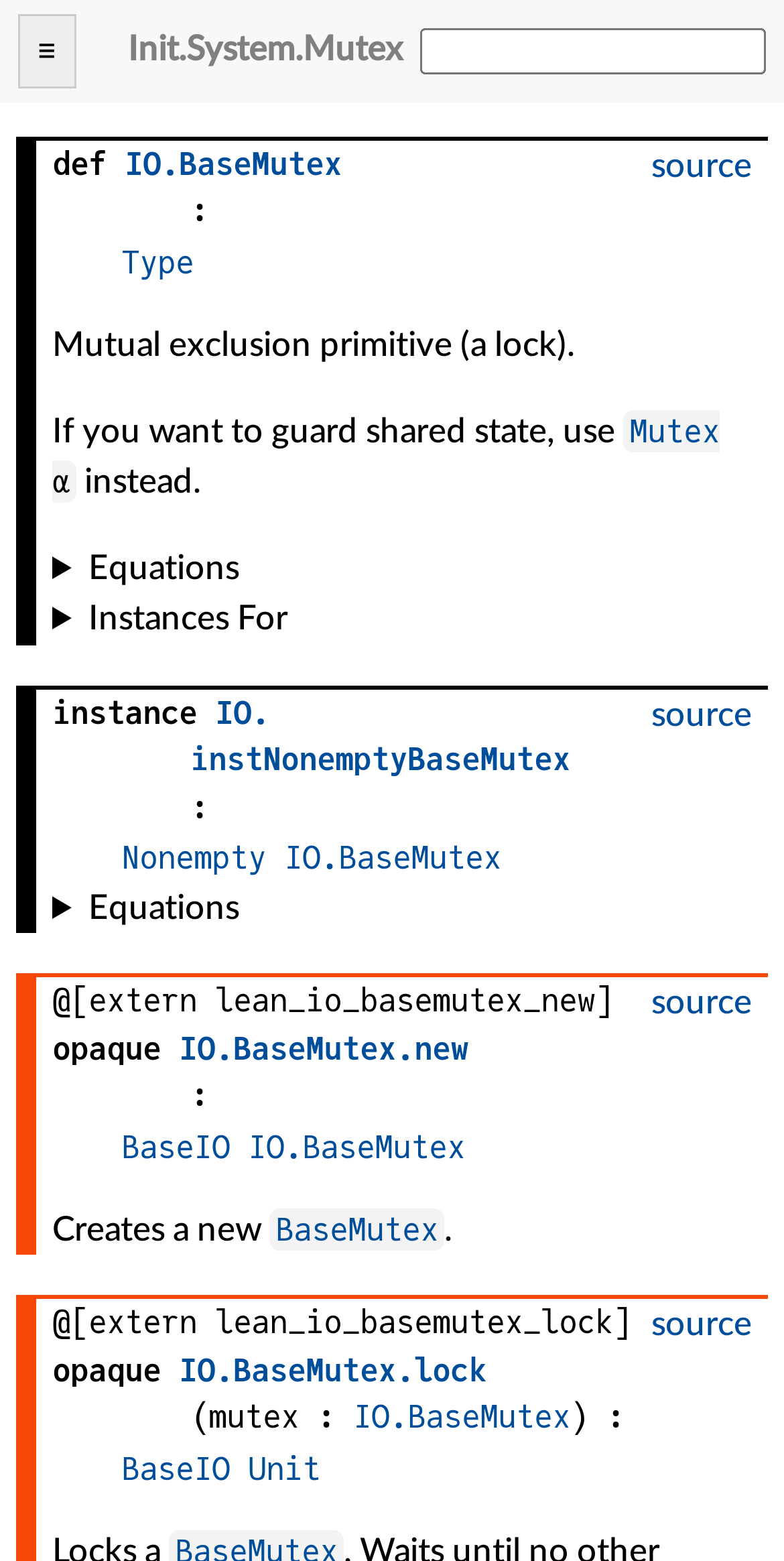What is the function of the 'lock' method in IO.BaseMutex?
Refer to the image and provide a one-word or short phrase answer.

Locks the mutex